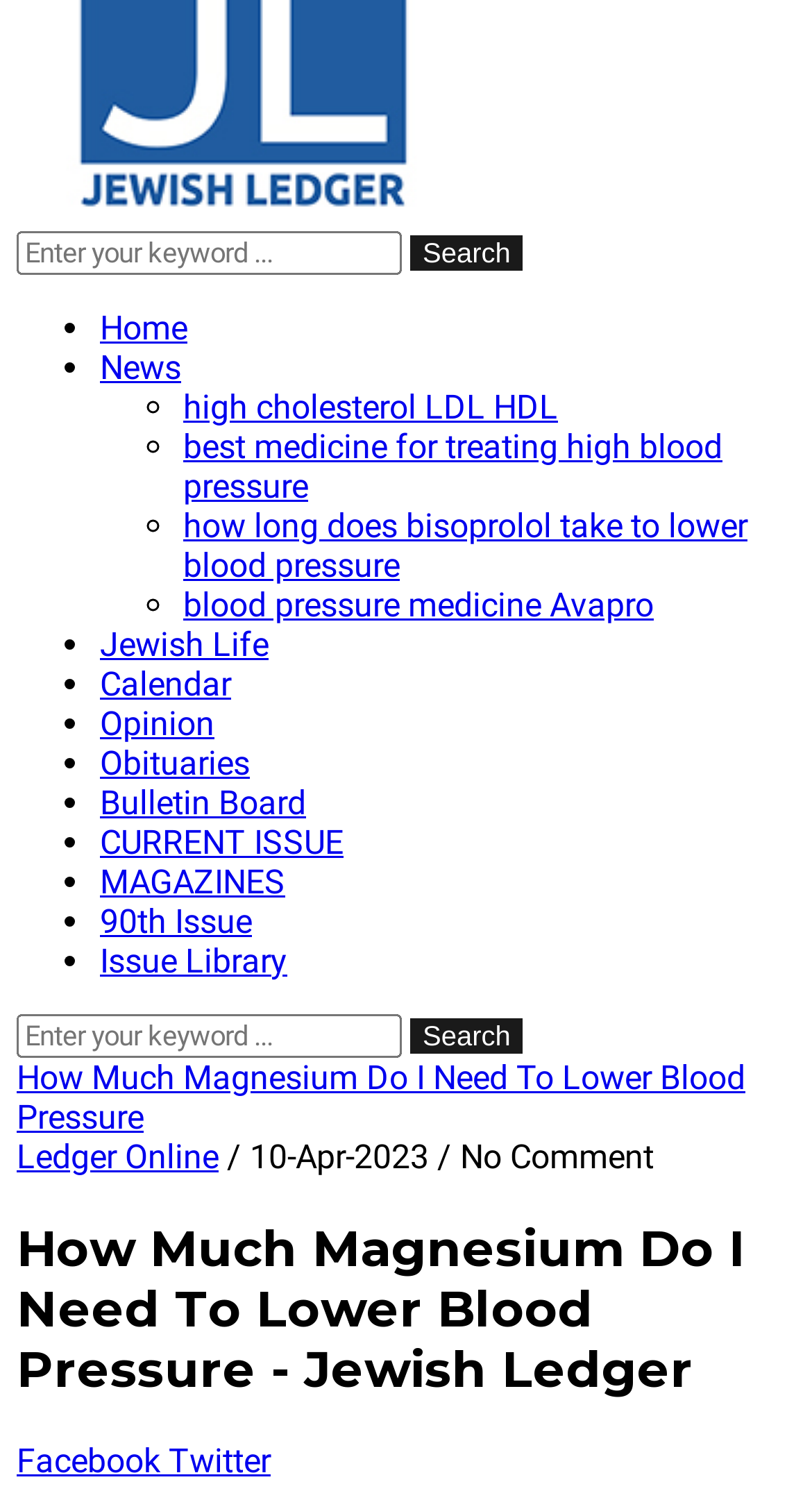Determine the bounding box coordinates of the clickable region to execute the instruction: "Click on the 'How Much Magnesium Do I Need To Lower Blood Pressure' article". The coordinates should be four float numbers between 0 and 1, denoted as [left, top, right, bottom].

[0.021, 0.709, 0.918, 0.762]